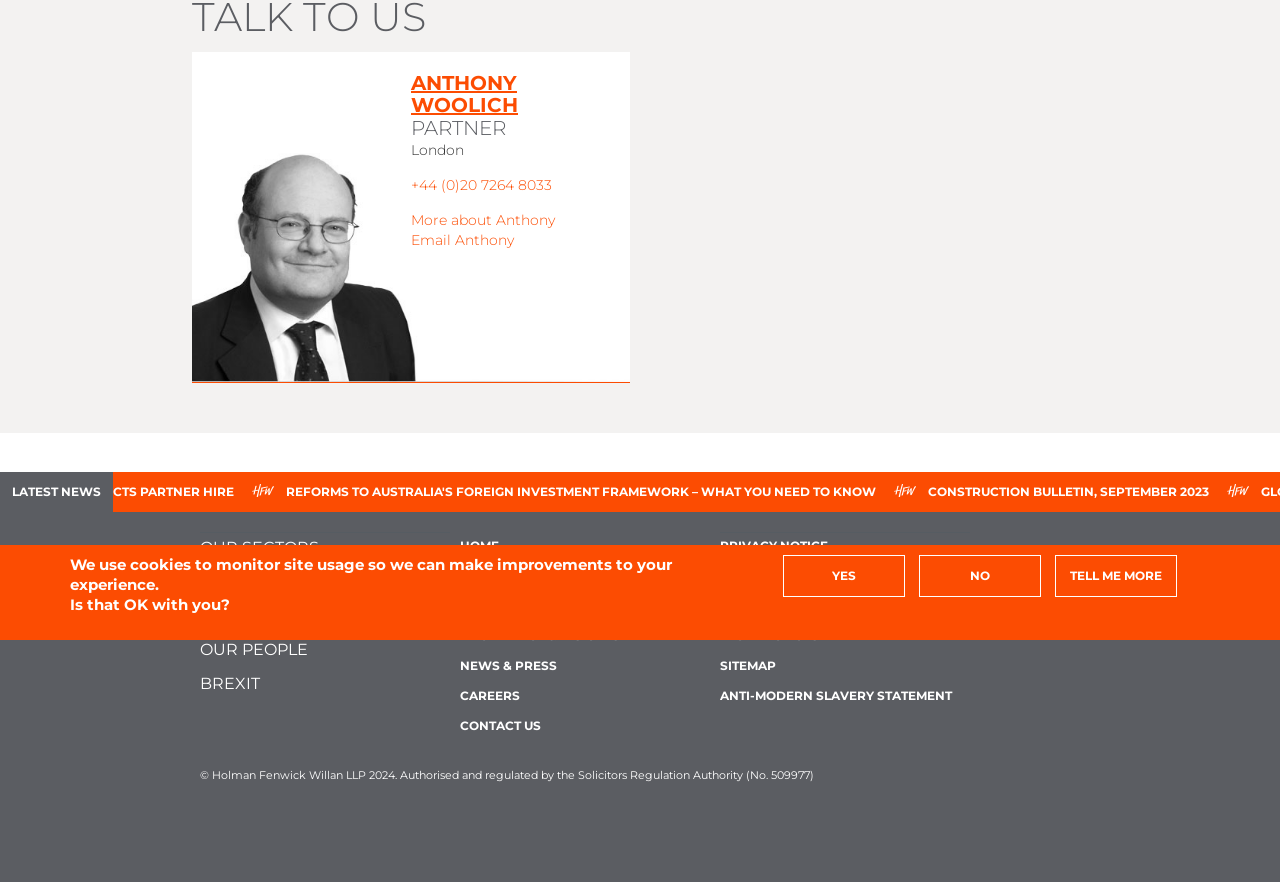Determine the bounding box coordinates for the UI element with the following description: "Our People". The coordinates should be four float numbers between 0 and 1, represented as [left, top, right, bottom].

[0.156, 0.726, 0.352, 0.764]